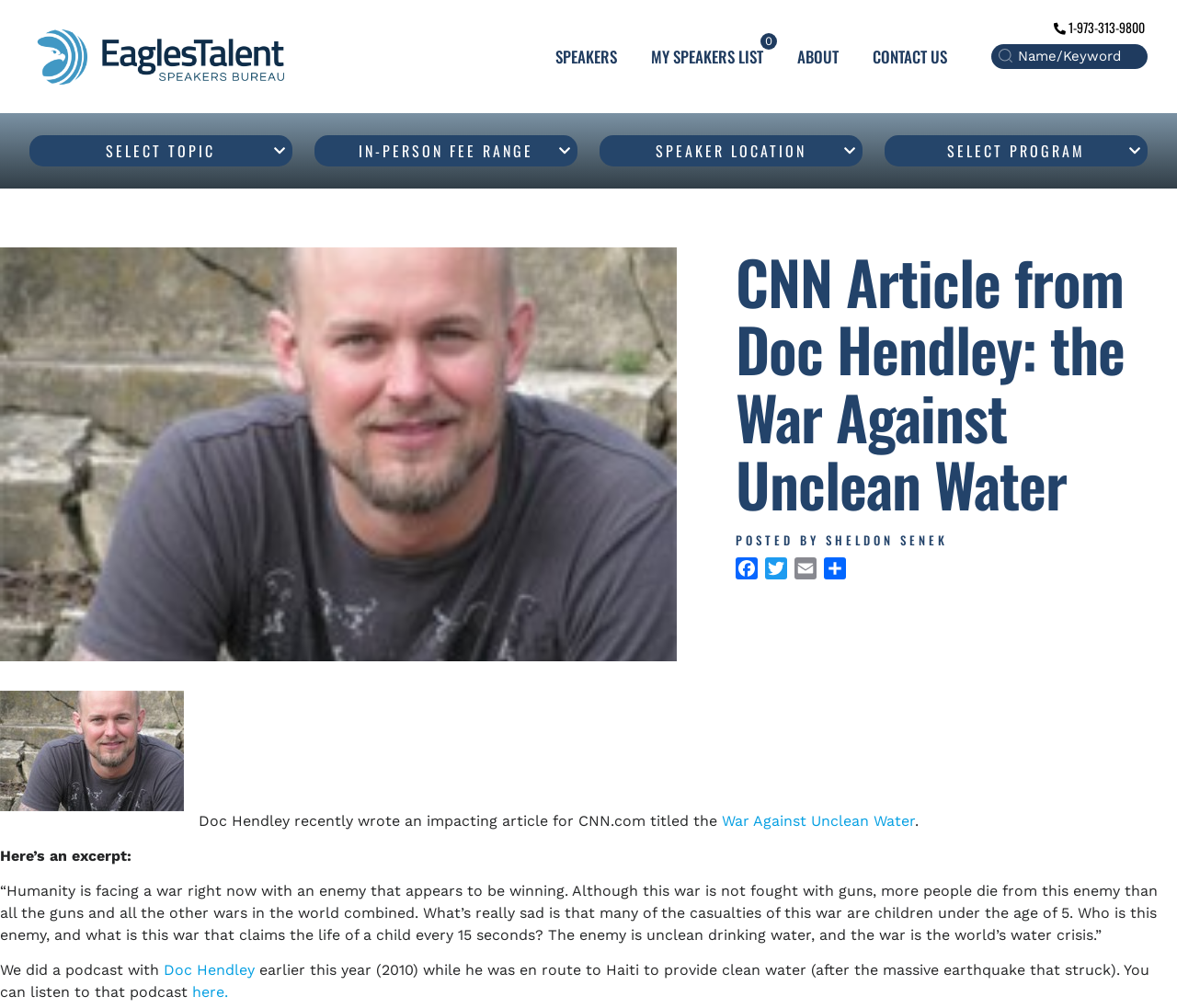Is there a search function available?
Refer to the image and provide a detailed answer to the question.

A search function is available on the webpage, which can be identified by the textbox with the label 'Name/Keyword' and a search button next to it. This search function is likely used to search for speakers or topics on the Eagles Talent website.